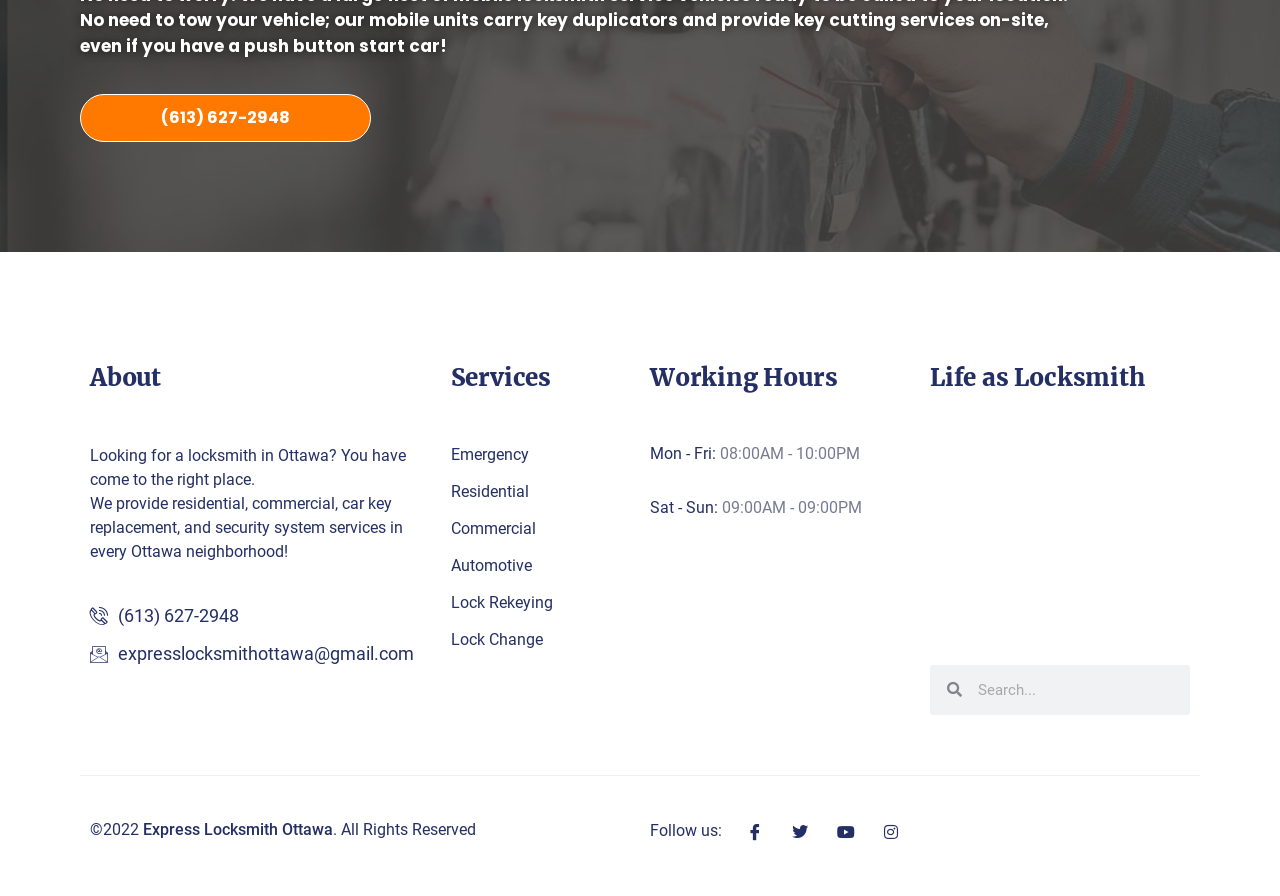Find the bounding box coordinates of the clickable region needed to perform the following instruction: "Send an email to the locksmith". The coordinates should be provided as four float numbers between 0 and 1, i.e., [left, top, right, bottom].

[0.092, 0.717, 0.323, 0.741]